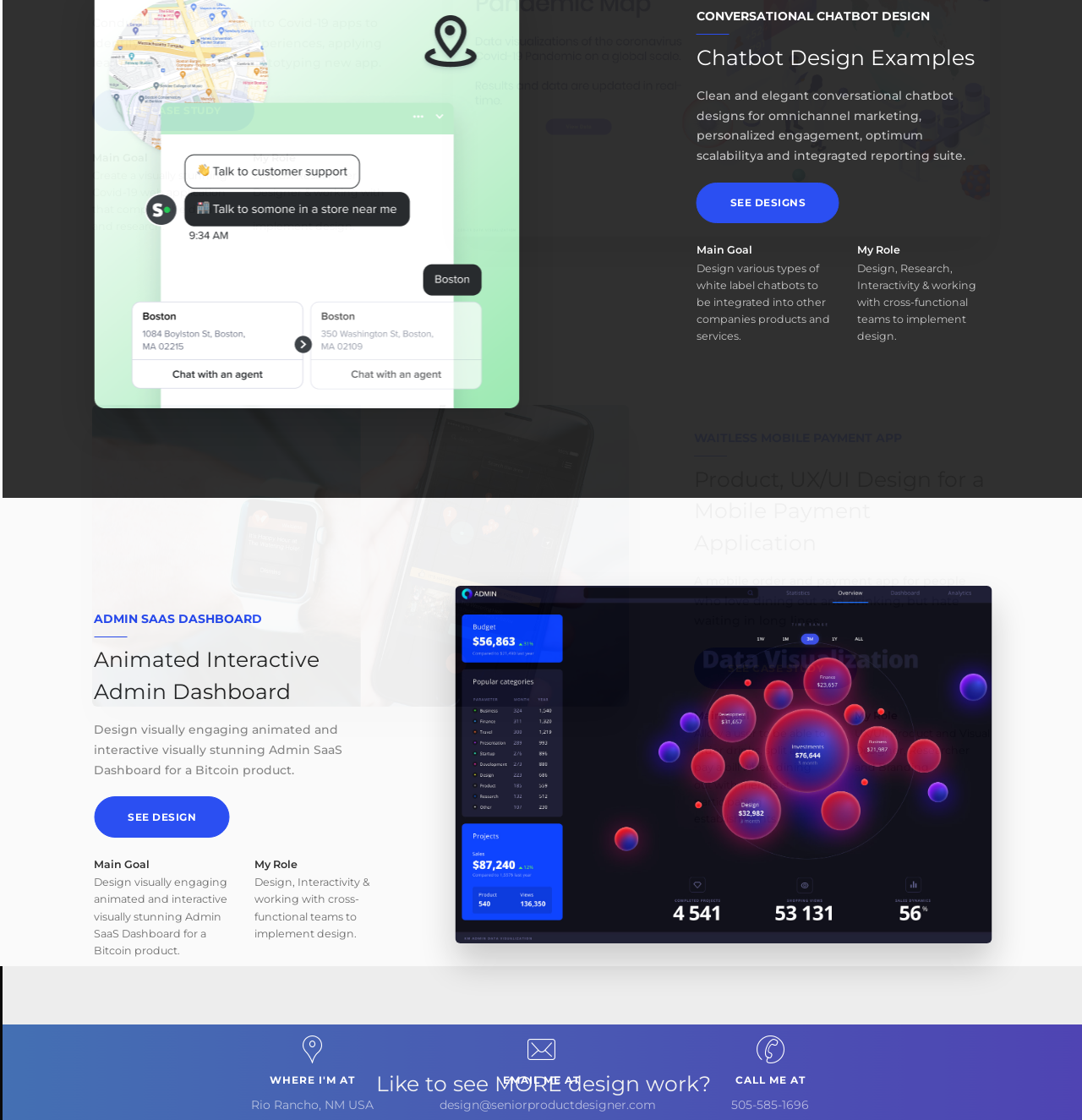What is the email address of the designer?
Answer the question with as much detail as possible.

I found the answer by looking at the section with the heading 'EMAIL ME AT' and the link 'design@seniorproductdesigner.com' at the bottom of the webpage. This section provides information about the designer's contact details.